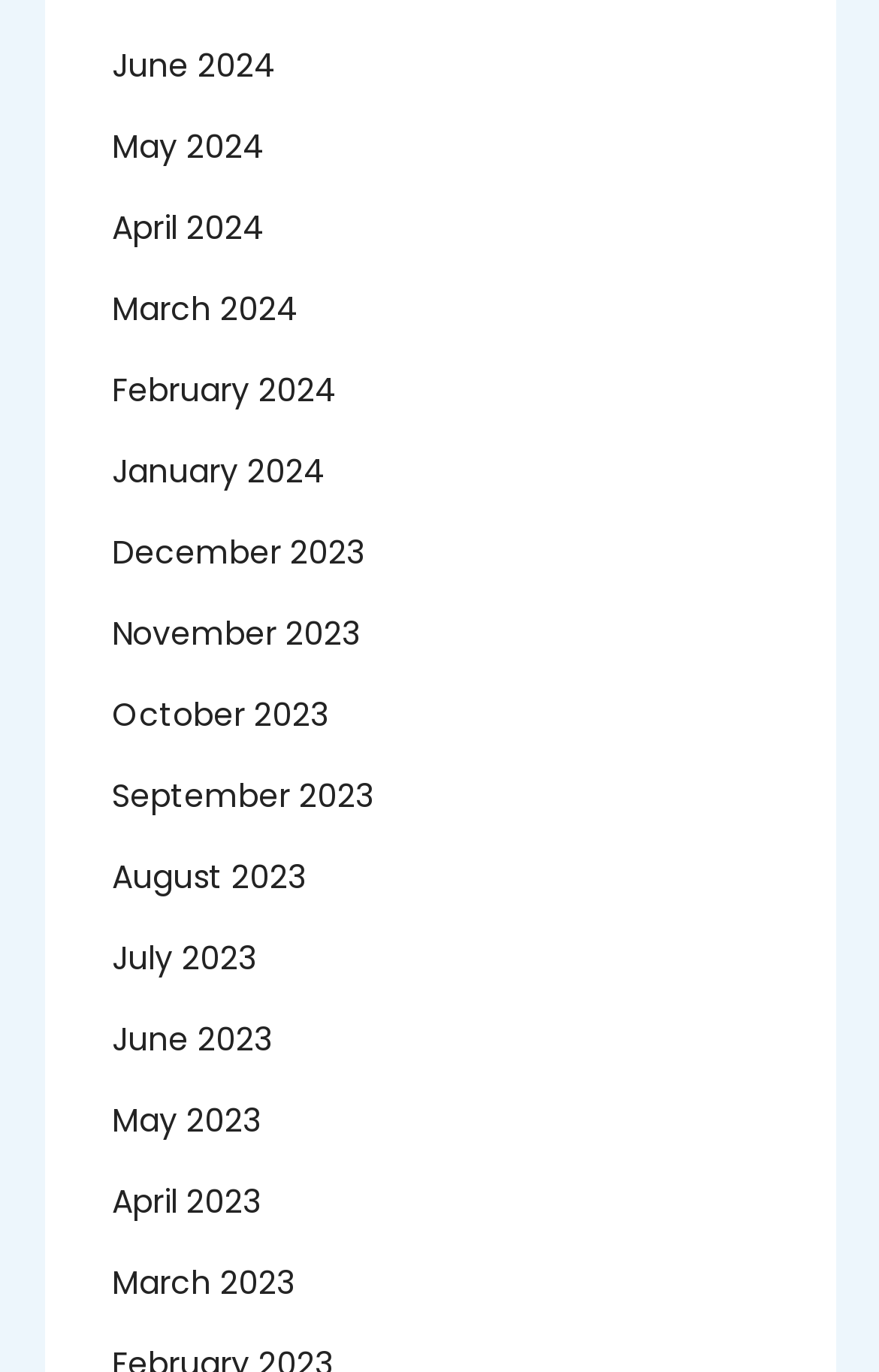Locate the bounding box coordinates of the clickable area to execute the instruction: "go to May 2024". Provide the coordinates as four float numbers between 0 and 1, represented as [left, top, right, bottom].

[0.127, 0.085, 0.301, 0.127]